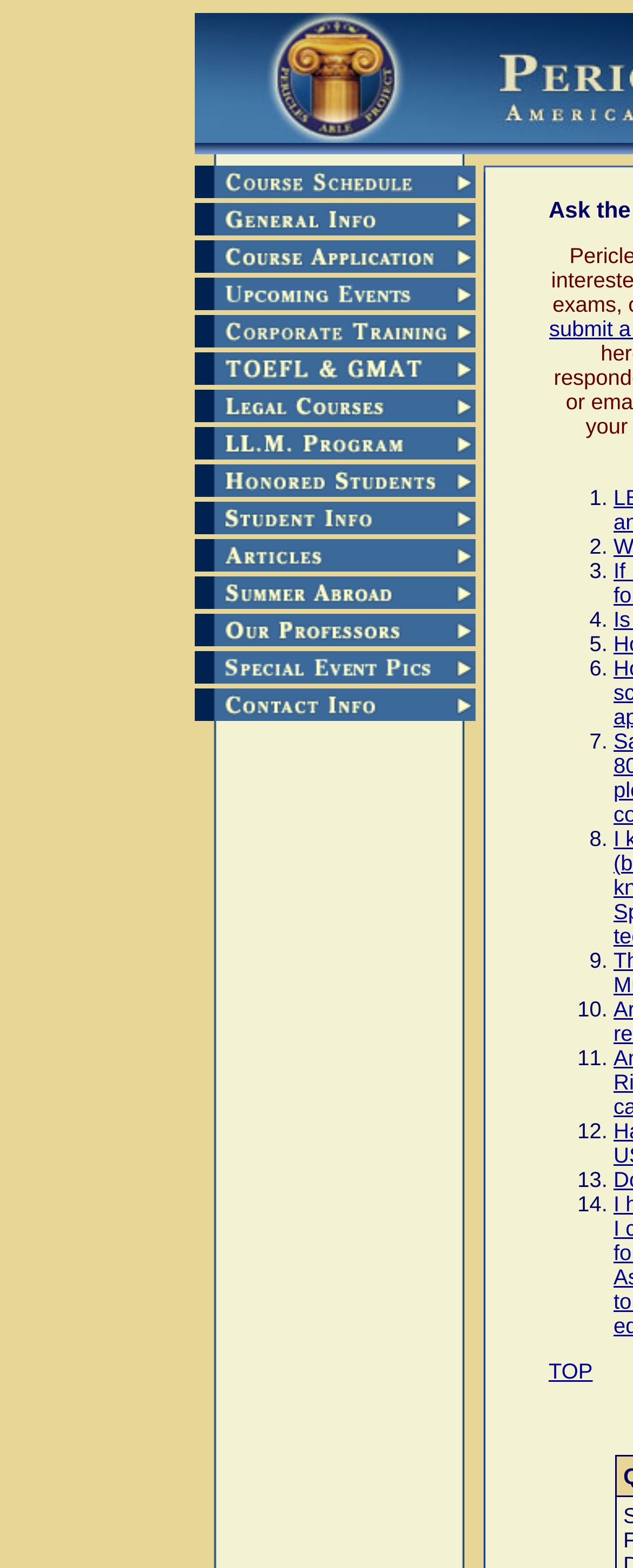Using the description "TOP", locate and provide the bounding box of the UI element.

[0.867, 0.867, 0.936, 0.882]